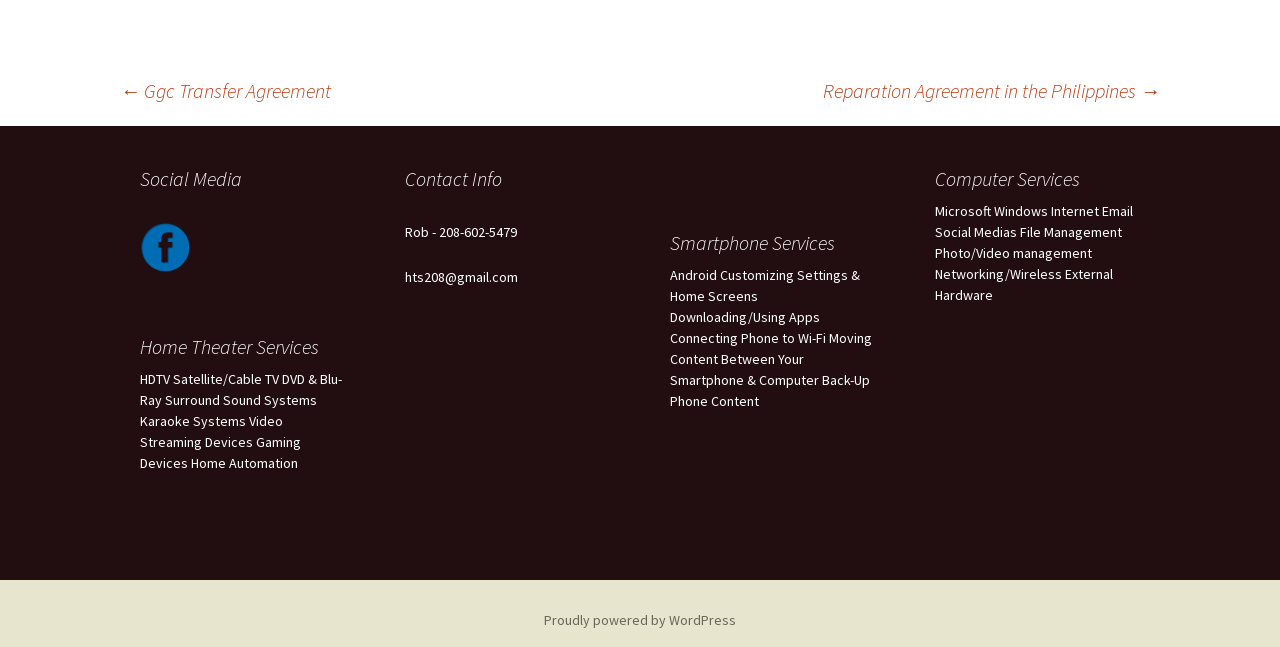Locate the bounding box of the UI element described by: "Load More..." in the given webpage screenshot.

None